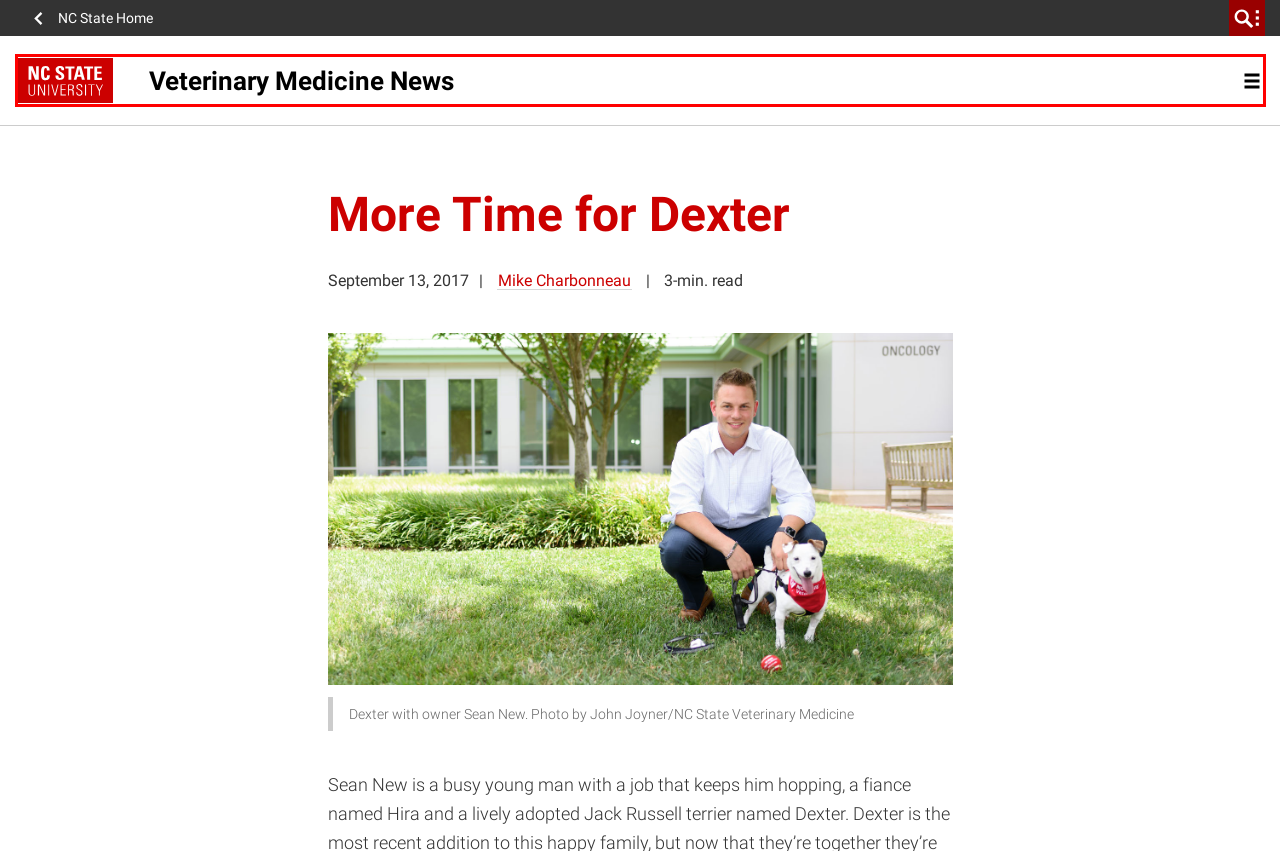You’re provided with a screenshot of a webpage that has a red bounding box around an element. Choose the best matching webpage description for the new page after clicking the element in the red box. The options are:
A. Michael Nolan | Veterinary Medicine News
B. Radiation Oncology | Veterinary Hospital
C. From the Rosebud Reservation in South Dakota, Ally Elliott Reports | Veterinary Medicine News
D. Veterinary Medicine News
E. Dog Health | Veterinary Medicine News
F. From an NC State Ruminant Research Project, Hannah Dion Reports | Veterinary Medicine News
G. Privacy Statement | College of Veterinary Medicine
H. Mike Charbonneau | Veterinary Medicine News

D